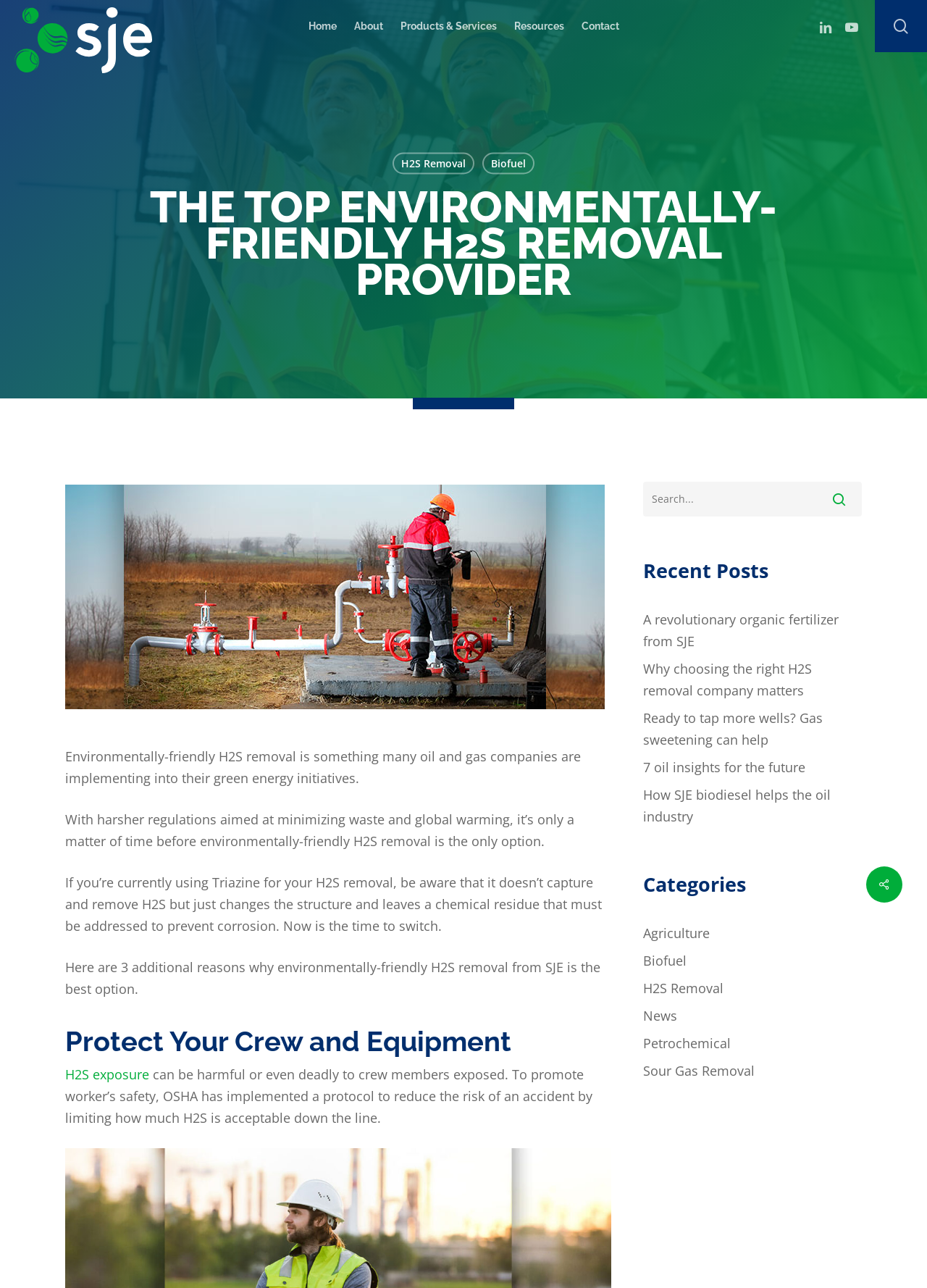What is the topic of the first recent post?
Please provide a comprehensive answer based on the contents of the image.

The recent posts section is located at the bottom of the webpage, and it contains links to different articles. The first link in this section is 'A revolutionary organic fertilizer from SJE', which suggests that the topic of the first recent post is a revolutionary organic fertilizer.